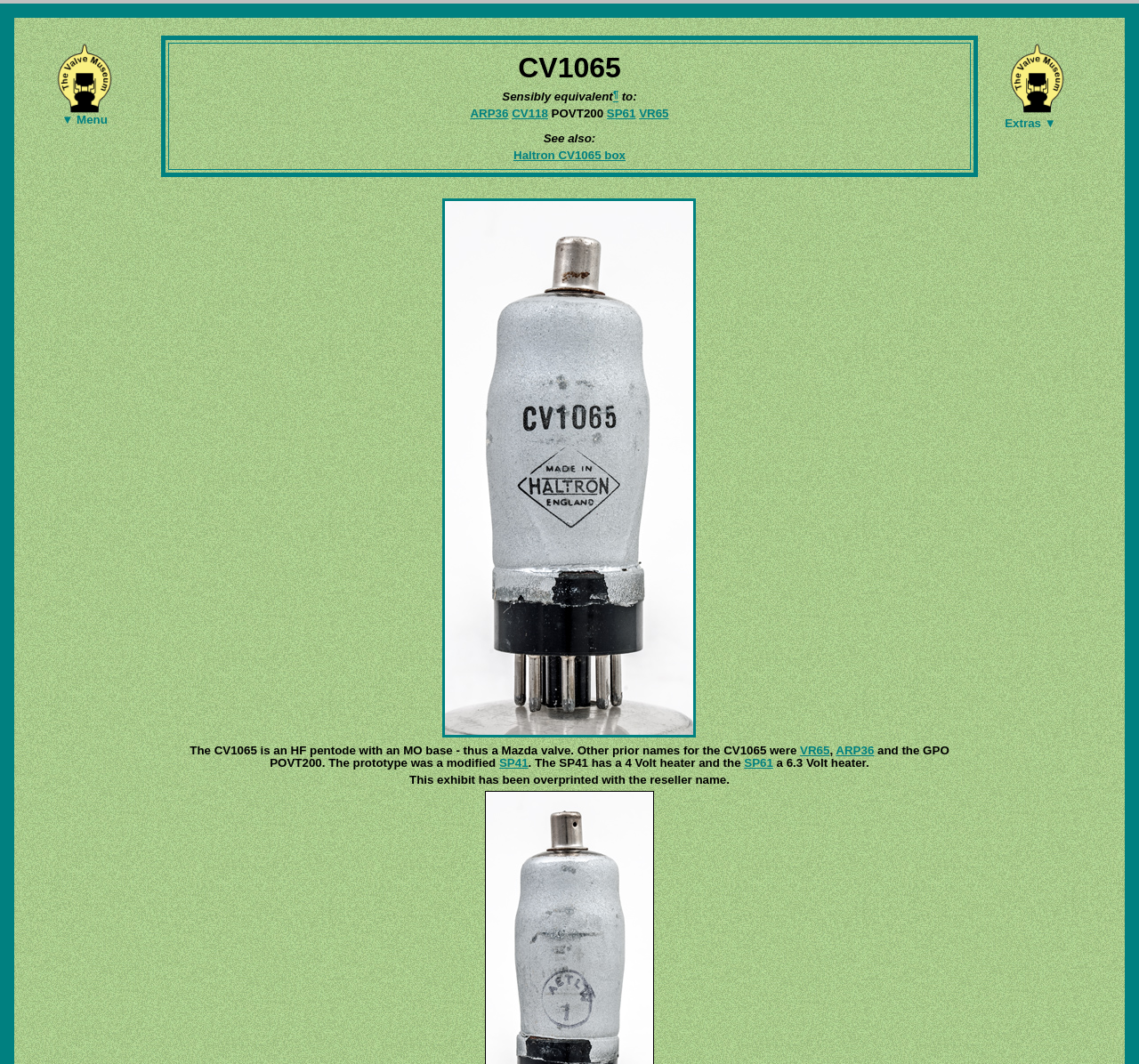Please identify the bounding box coordinates of the element's region that needs to be clicked to fulfill the following instruction: "Click the ▼ Menu button". The bounding box coordinates should consist of four float numbers between 0 and 1, i.e., [left, top, right, bottom].

[0.028, 0.037, 0.141, 0.123]